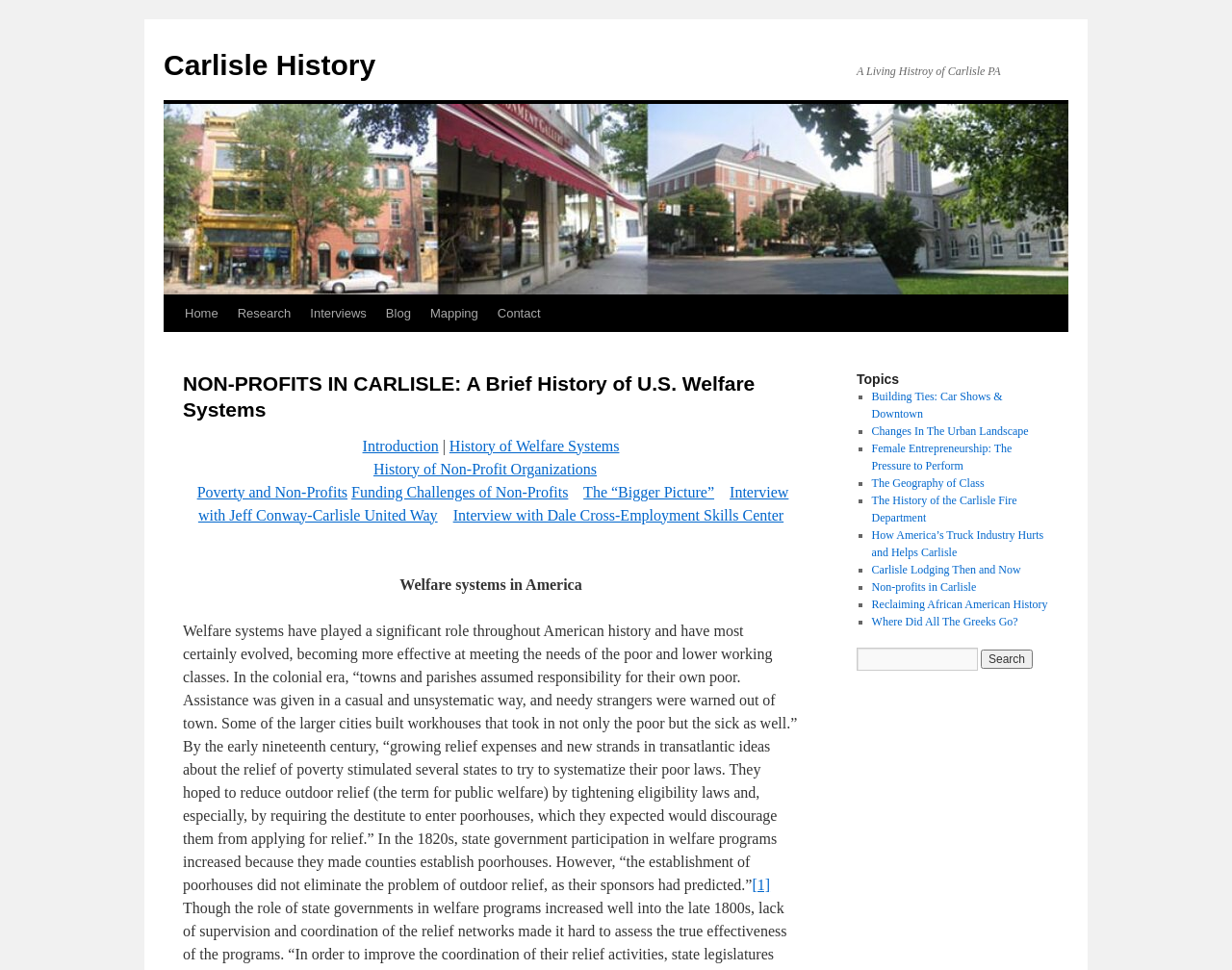Can you extract the primary headline text from the webpage?

NON-PROFITS IN CARLISLE: A Brief History of U.S. Welfare Systems